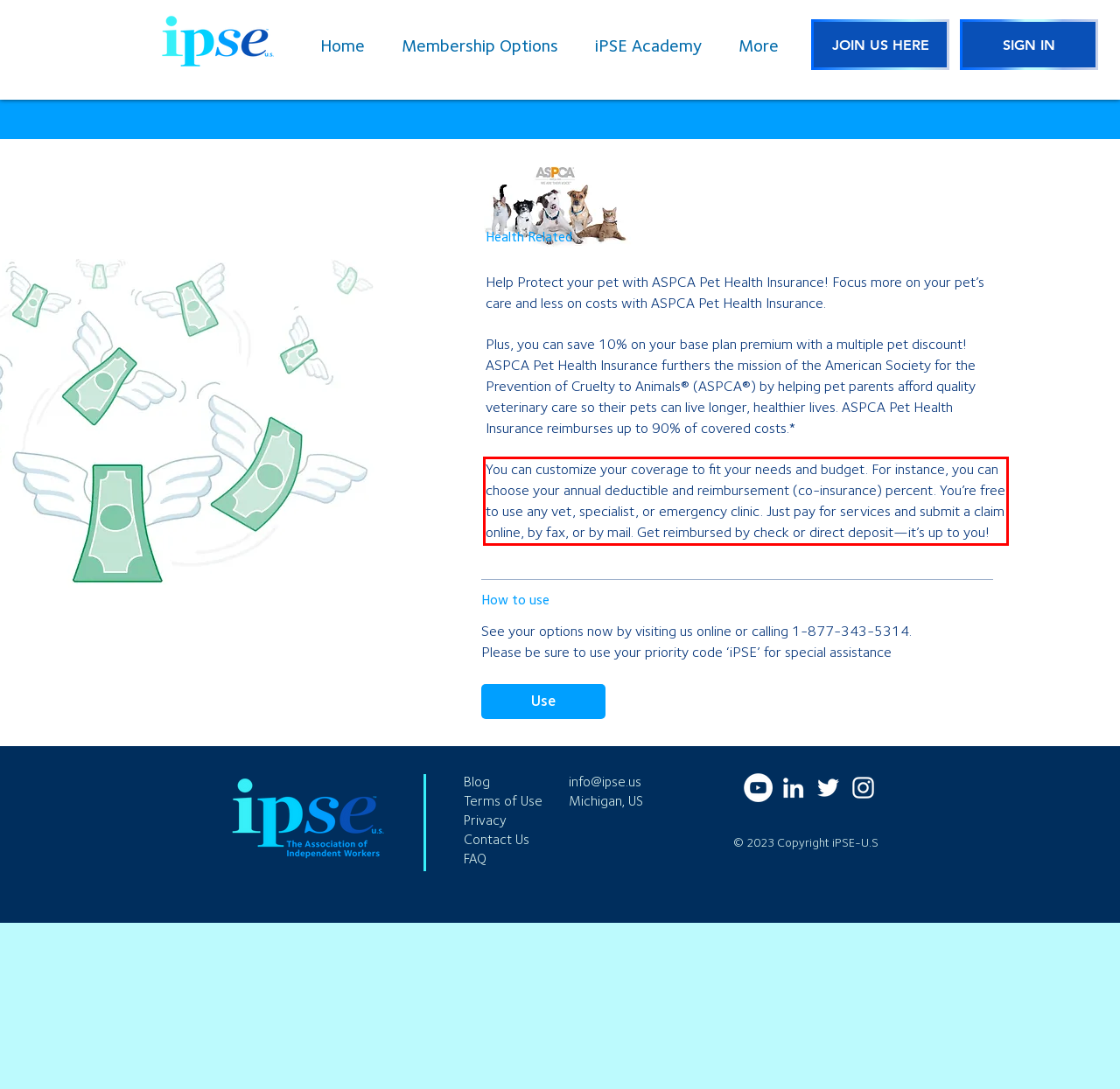Please look at the webpage screenshot and extract the text enclosed by the red bounding box.

You can customize your coverage to fit your needs and budget. For instance, you can choose your annual deductible and reimbursement (co-insurance) percent. You’re free to use any vet, specialist, or emergency clinic. Just pay for services and submit a claim online, by fax, or by mail. Get reimbursed by check or direct deposit—it’s up to you!